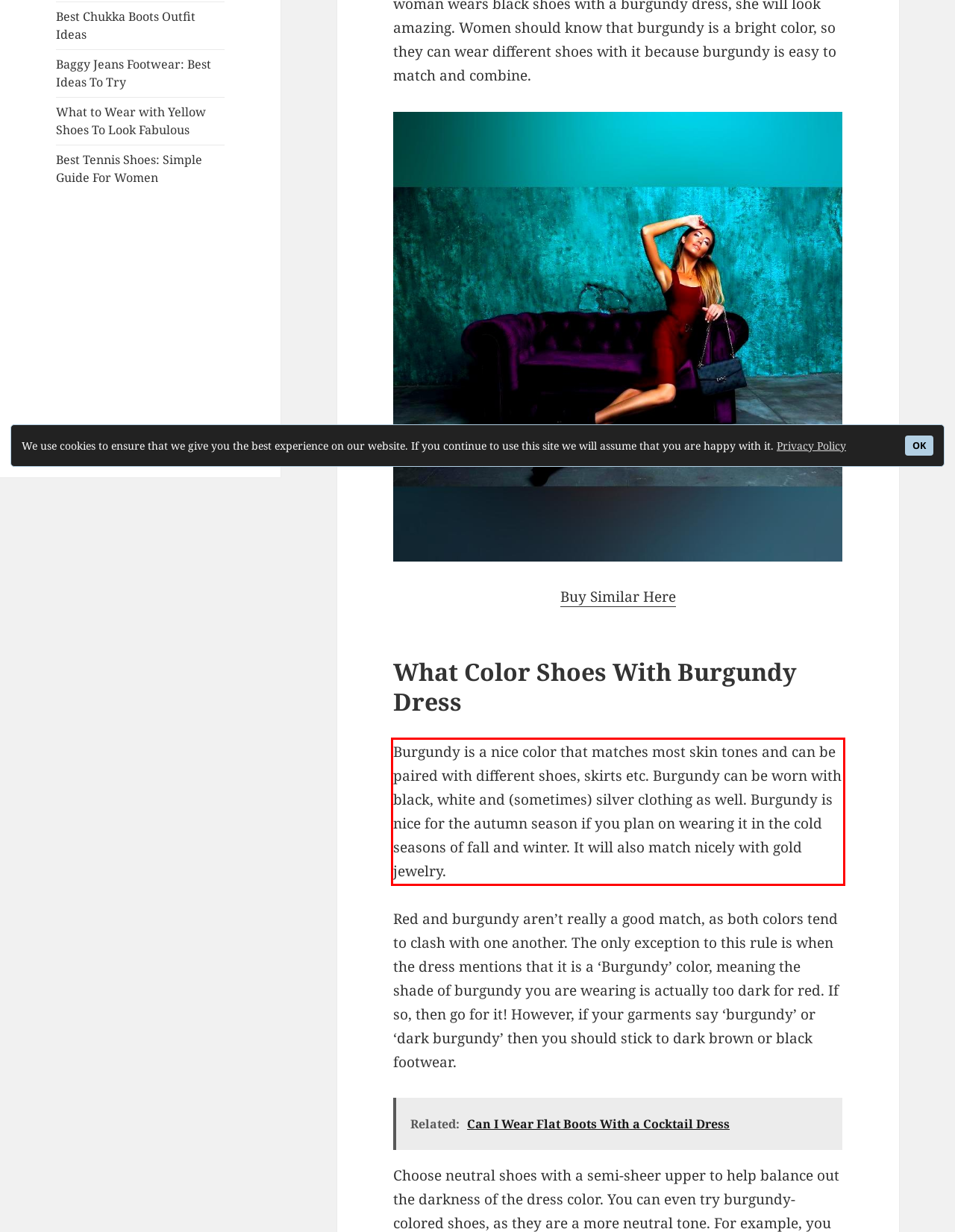You are presented with a screenshot containing a red rectangle. Extract the text found inside this red bounding box.

Burgundy is a nice color that matches most skin tones and can be paired with different shoes, skirts etc. Burgundy can be worn with black, white and (sometimes) silver clothing as well. Burgundy is nice for the autumn season if you plan on wearing it in the cold seasons of fall and winter. It will also match nicely with gold jewelry.